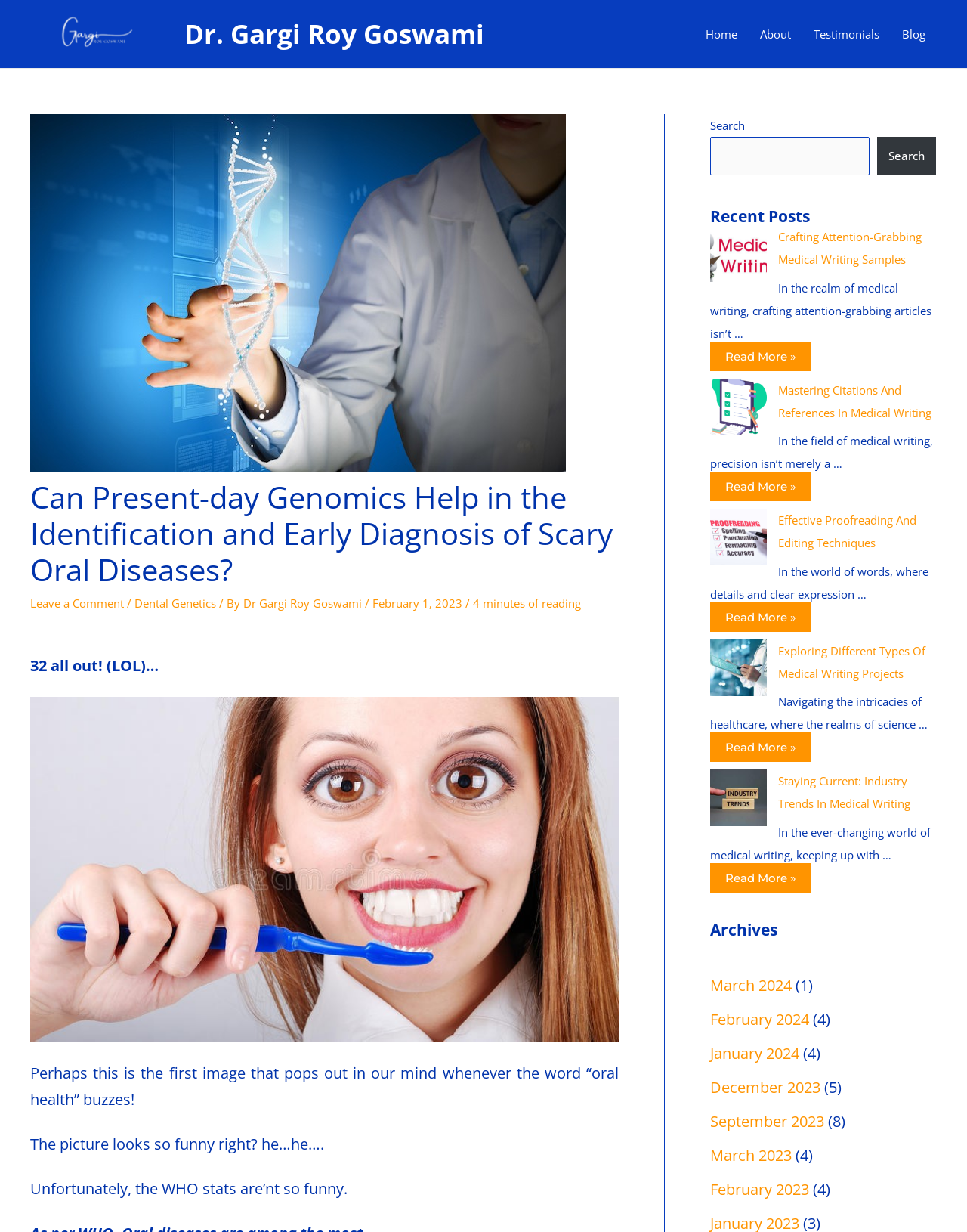What is the main title displayed on this webpage?

Can Present-day Genomics Help in the Identification and Early Diagnosis of Scary Oral Diseases?